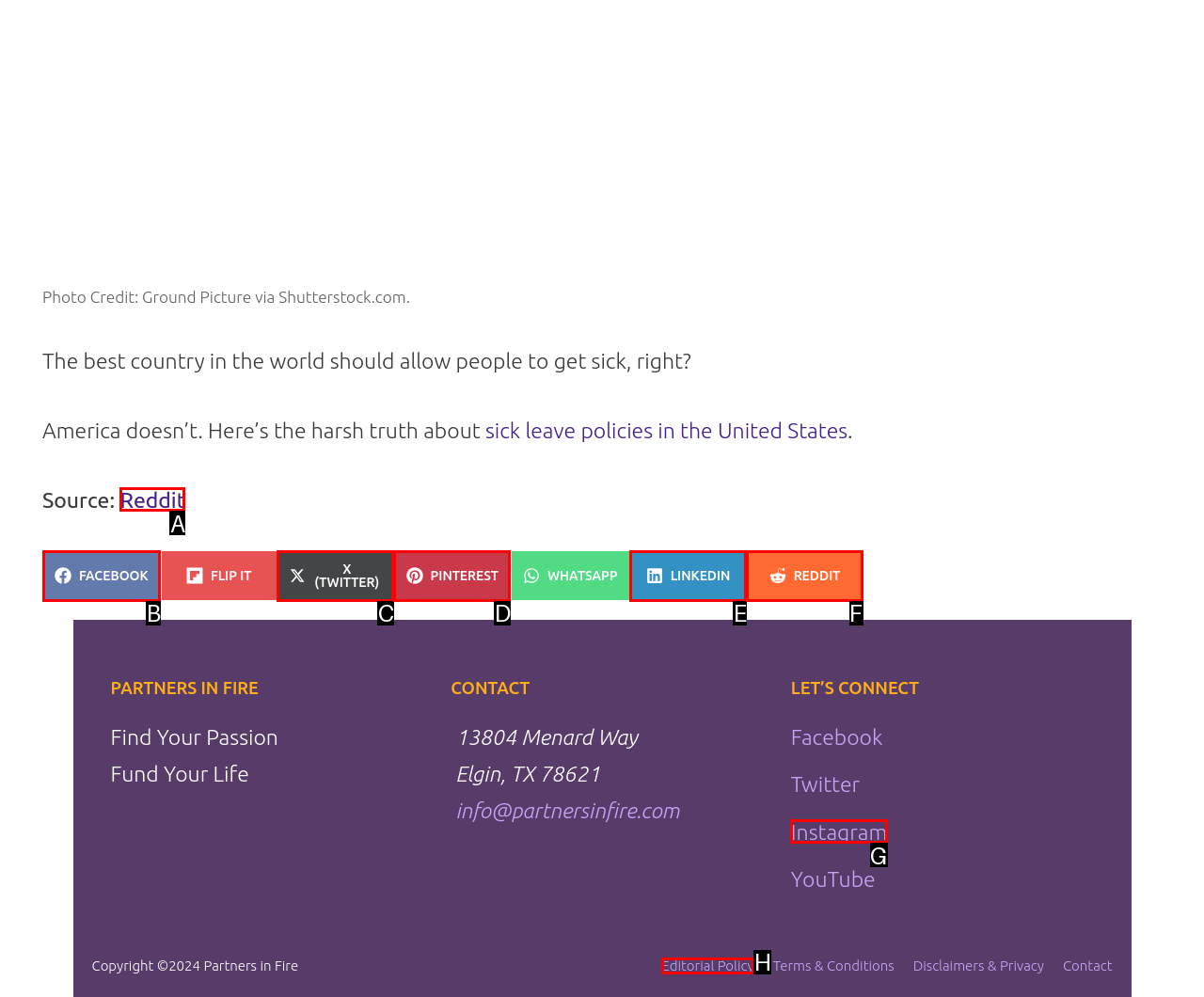Find the HTML element that suits the description: Reddit
Indicate your answer with the letter of the matching option from the choices provided.

A